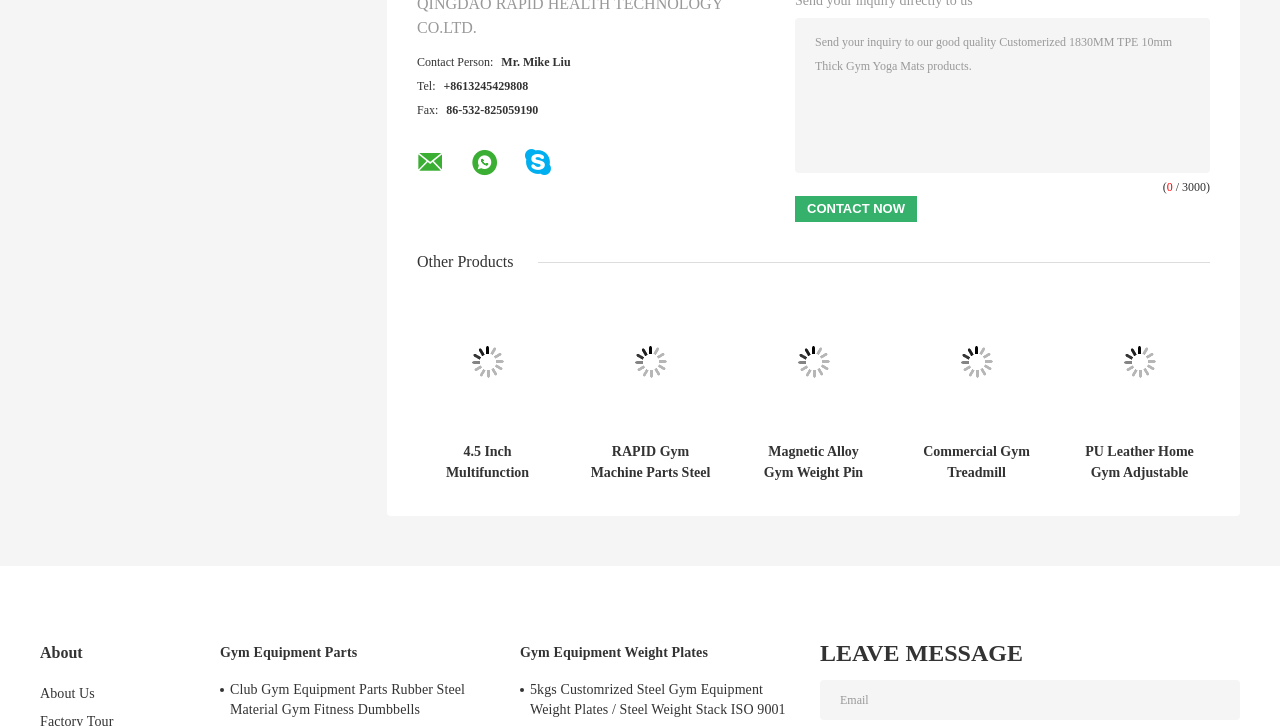Based on the image, please elaborate on the answer to the following question:
How many social media links are there?

There are three social media links, represented by icons, located below the contact information.